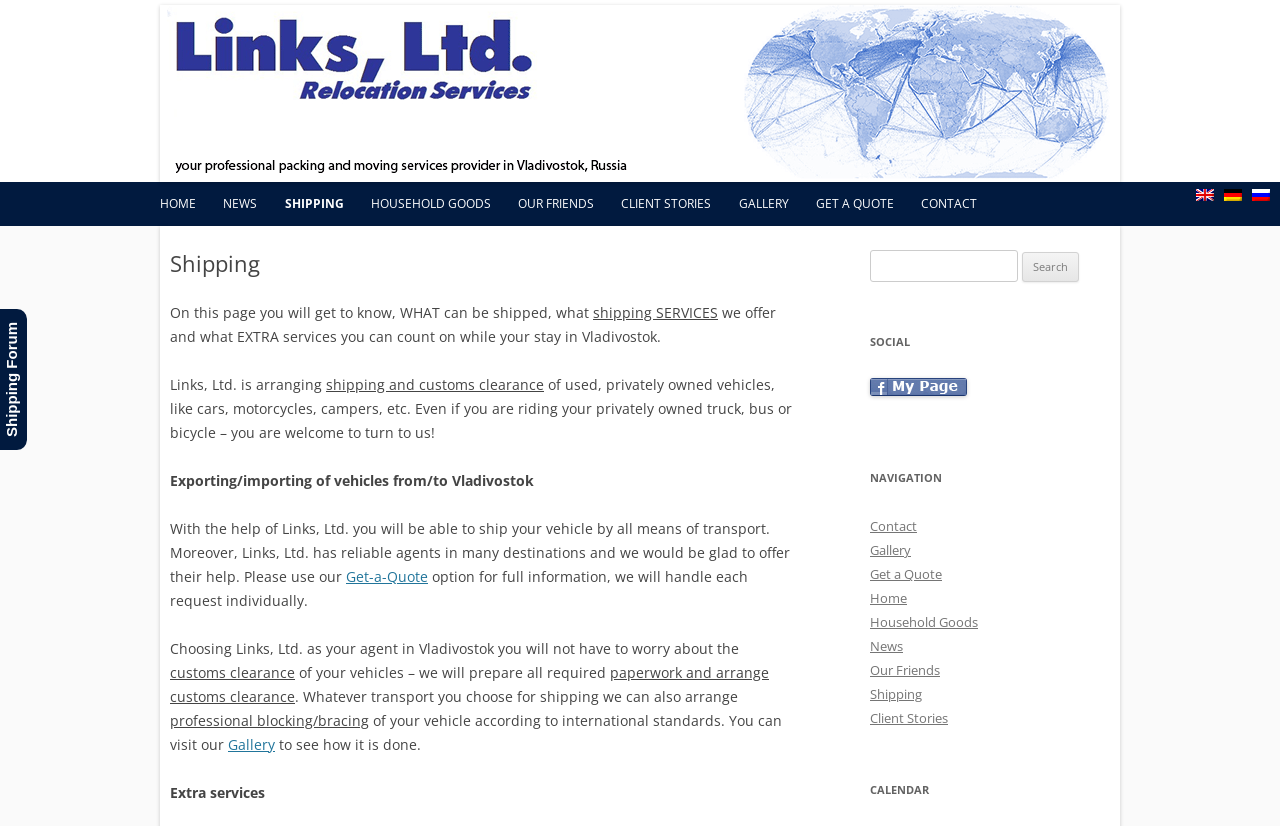Provide a thorough description of this webpage.

The webpage is about Links Ltd, a professional packing and moving services provider in Vladivostok, Russia. At the top, there is a heading with the company name, followed by a brief description of their services. Below this, there is a navigation menu with links to various pages, including Home, News, Shipping, Household Goods, Our Friends, Client Stories, Gallery, and Get a Quote.

On the left side of the page, there is a section dedicated to shipping services, with a heading and several paragraphs of text describing the services offered, including shipping and customs clearance of vehicles, and extra services such as professional blocking and bracing. There is also a link to get a quote and a link to the gallery to see examples of their work.

On the right side of the page, there are several sections, including a search bar, a social media section with a Facebook button, a navigation menu with links to various pages, and a calendar section. The navigation menu is a duplicate of the one at the top of the page. There are also links to change the language of the page to English, Deutsch, or Russian.

Overall, the webpage is well-organized and easy to navigate, with clear headings and concise text describing the services offered by Links Ltd.